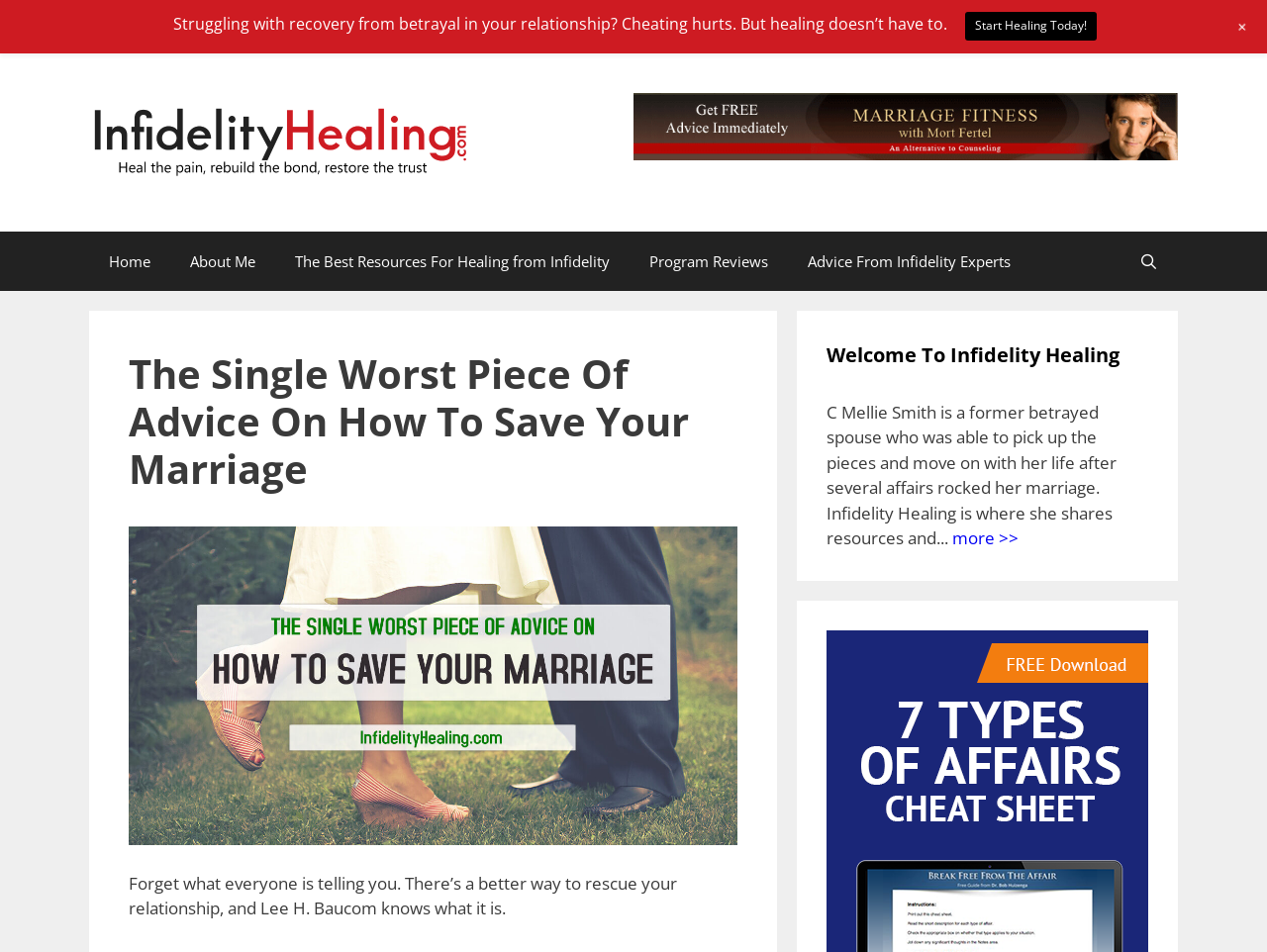Bounding box coordinates should be provided in the format (top-left x, top-left y, bottom-right x, bottom-right y) with all values between 0 and 1. Identify the bounding box for this UI element: Advice From Infidelity Experts

[0.622, 0.243, 0.813, 0.305]